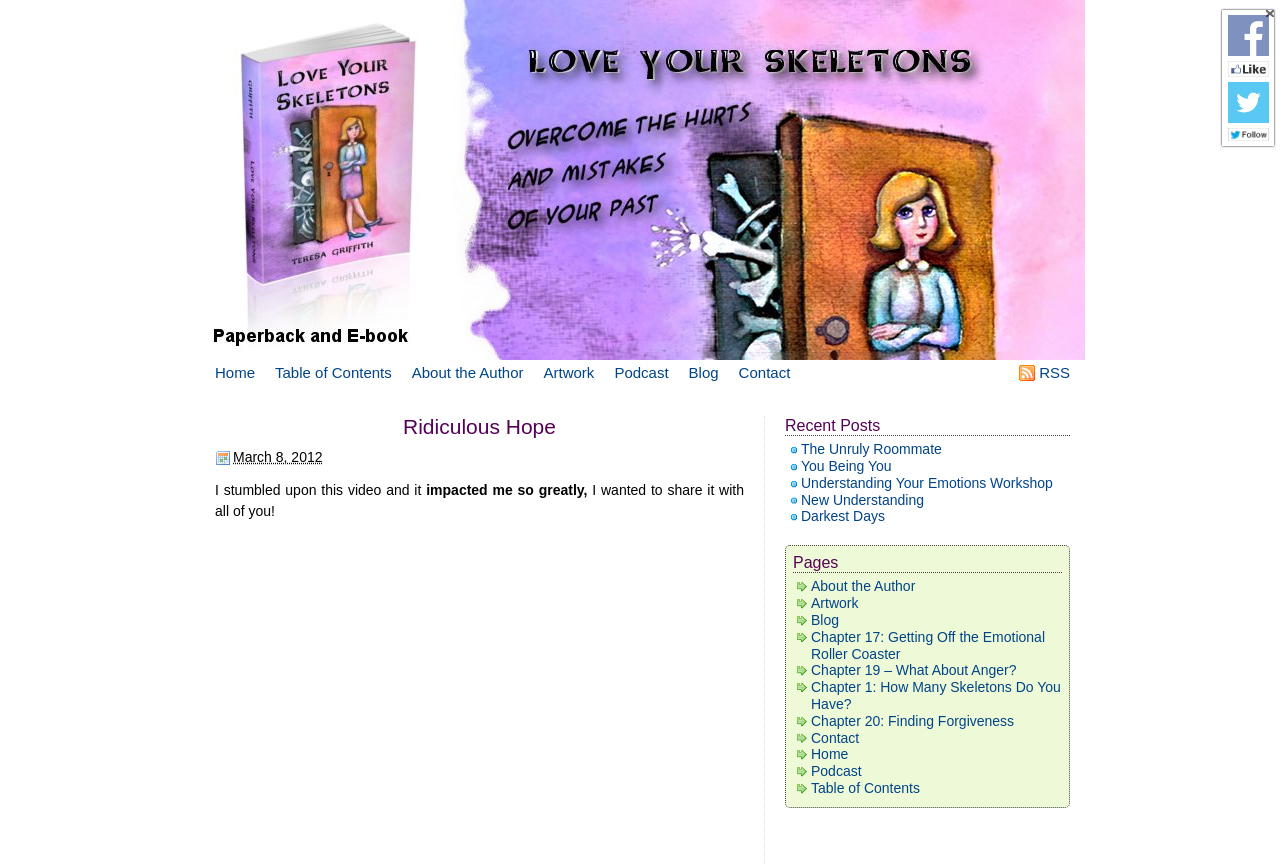How many social media icons are there in the top-right corner?
Respond to the question with a well-detailed and thorough answer.

I counted the number of social media icons in the top-right corner, which includes the Facebook Icon, Twitter Icon, and the close icon, and found a total of 3 icons.